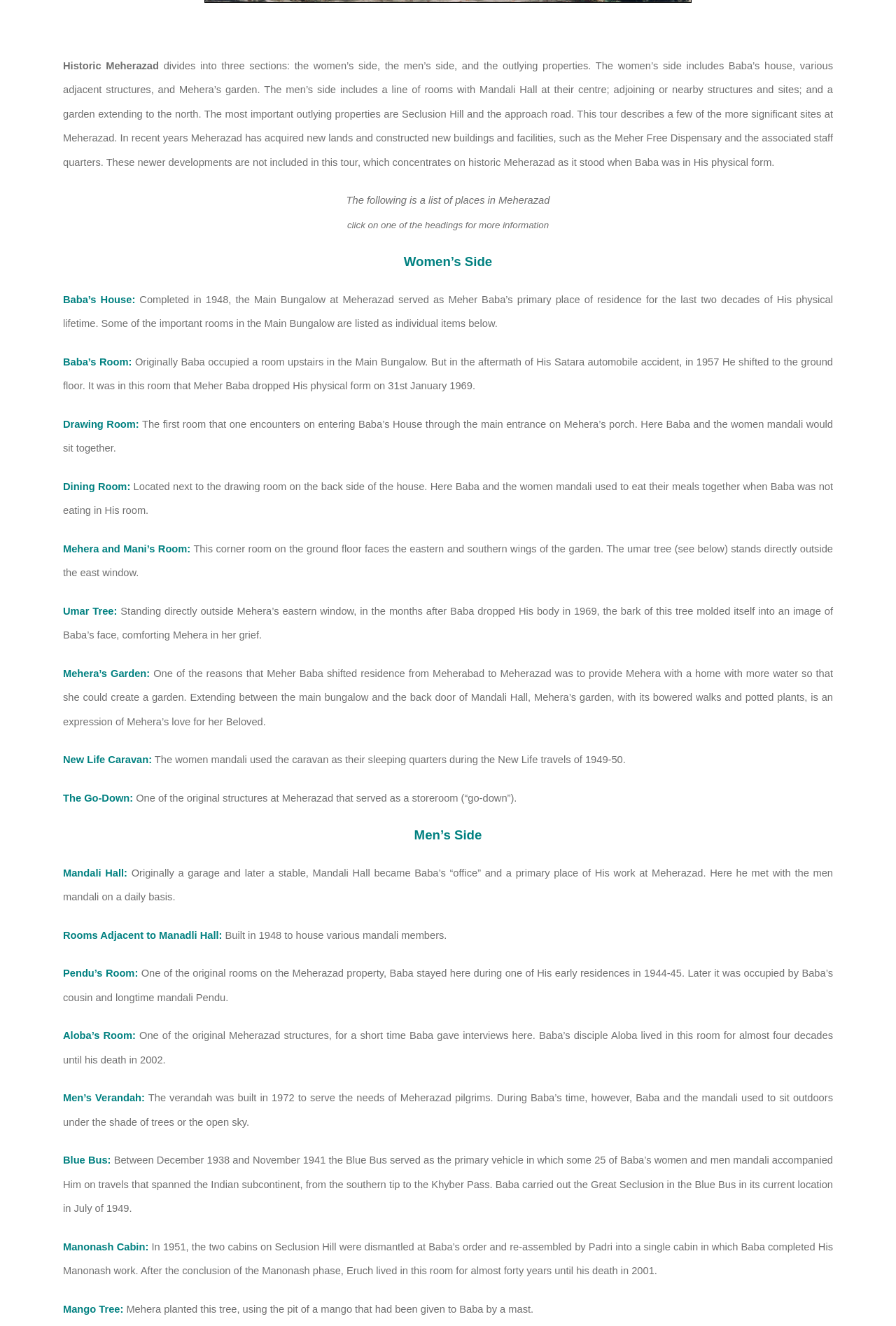Determine the bounding box coordinates for the HTML element mentioned in the following description: "here". The coordinates should be a list of four floats ranging from 0 to 1, represented as [left, top, right, bottom].

None